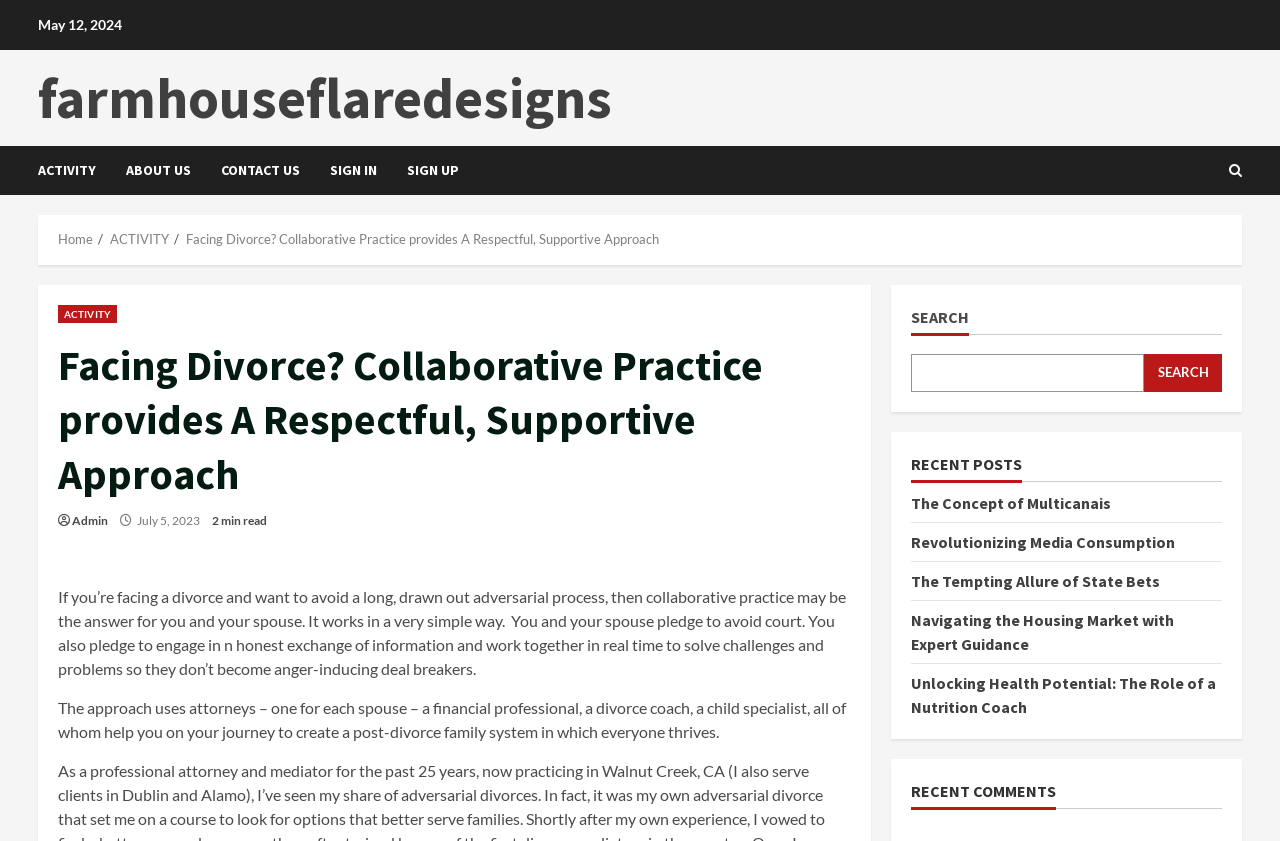Specify the bounding box coordinates (top-left x, top-left y, bottom-right x, bottom-right y) of the UI element in the screenshot that matches this description: parent_node: SEARCH name="s"

[0.712, 0.421, 0.894, 0.466]